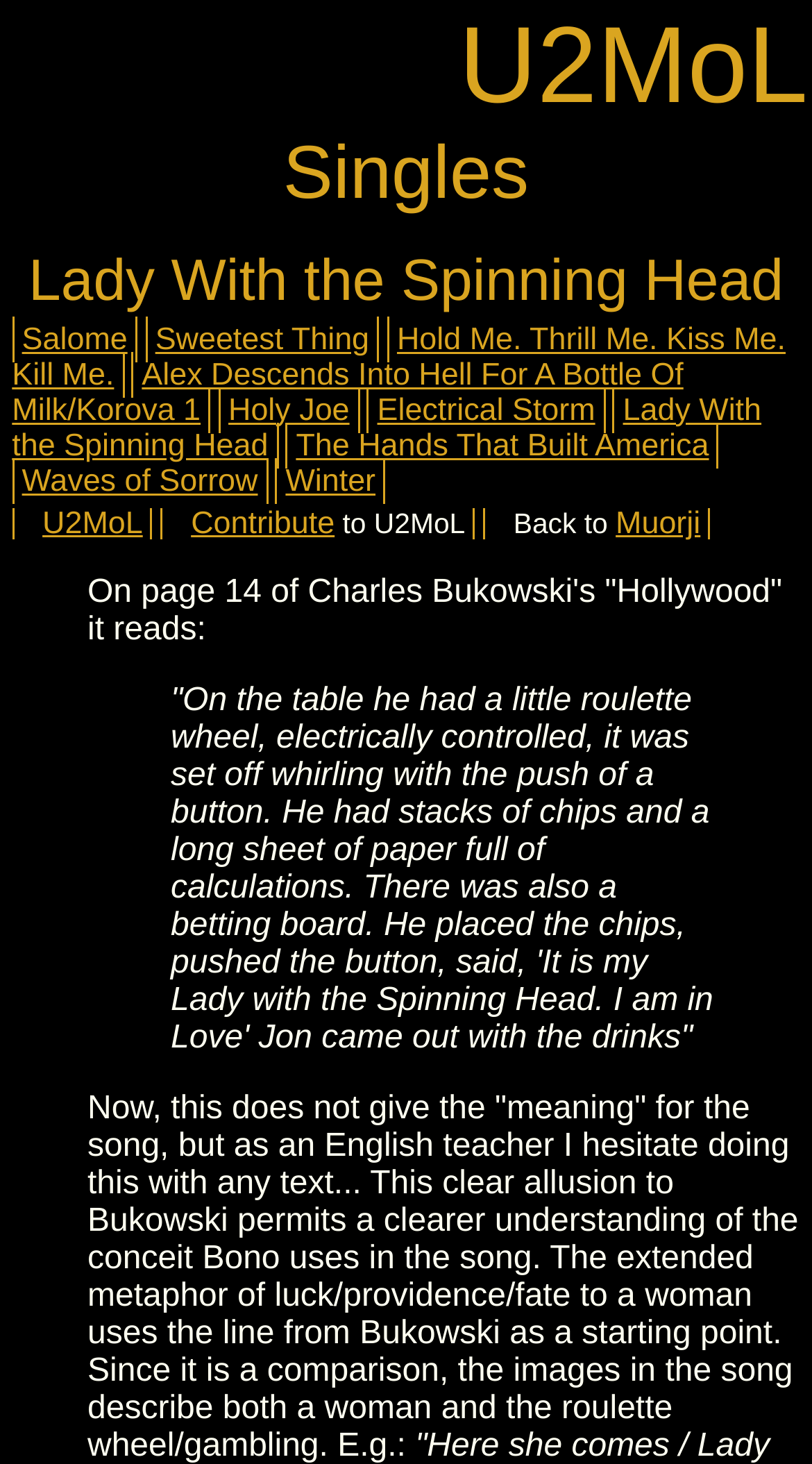Describe the webpage in detail, including text, images, and layout.

This webpage appears to be a discography or song list page for the band U2, specifically focused on their singles. At the top of the page, there are two headings, "Singles" and "Lady With the Spinning Head", which are positioned side by side, taking up almost the entire width of the page.

Below these headings, there is a list of links to various song titles, including "Salome", "Sweetest Thing", "Hold Me. Thrill Me. Kiss Me. Kill Me.", and others. These links are arranged in a horizontal row, with some of them positioned closely together and others having a bit more space between them.

Further down the page, there is a block of text that appears to be a quote from a book by Charles Bukowski, which is positioned near the center of the page. Below this quote, there is a blockquote that contains a passage of text, which is indented and takes up about two-thirds of the page width. The passage describes a scene where someone is using a roulette wheel and makes a statement about being in love with "Lady with the Spinning Head".

At the bottom of the page, there are a few more links, including "U2MoL", "Contribute", and "Muorji", which are positioned in a horizontal row. There are also two static text elements, "to U2MoL" and "Back to", which are positioned near the bottom of the page.